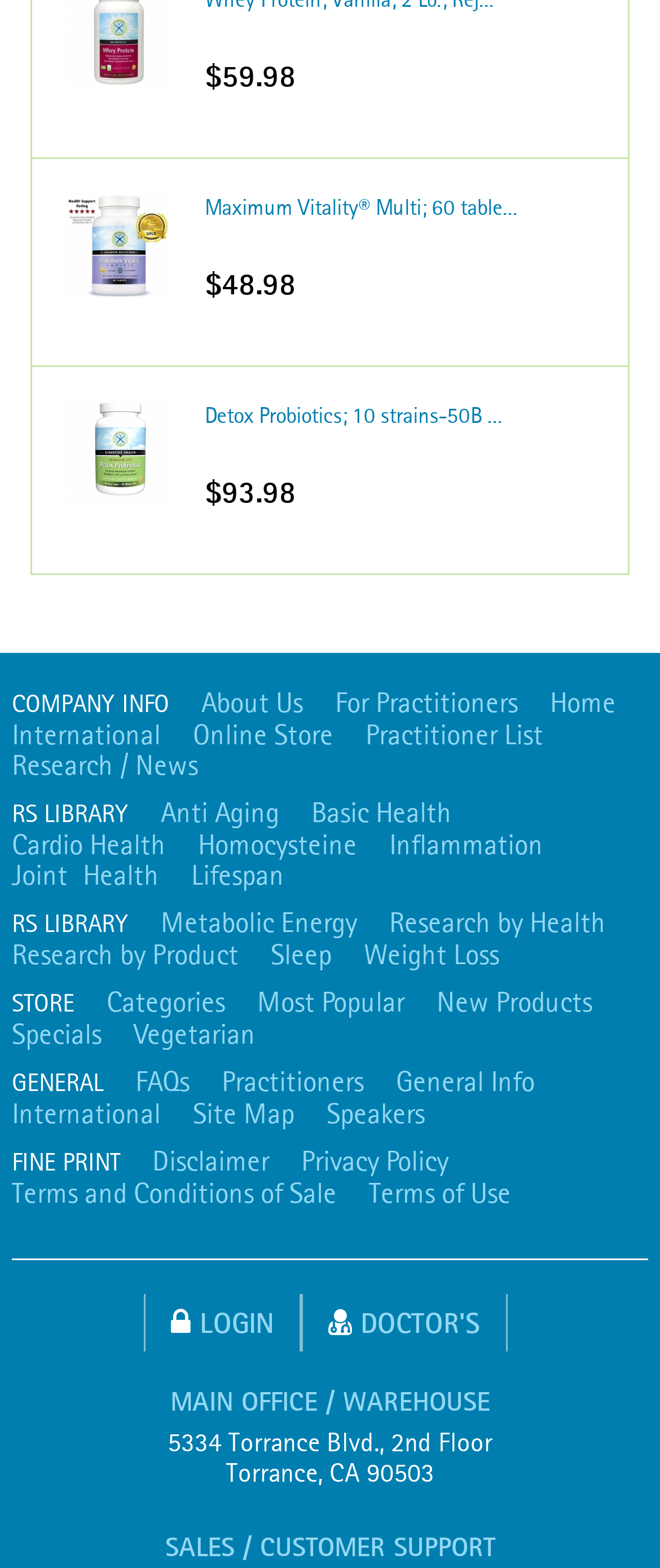How many types of health topics are there in the RS LIBRARY section? Look at the image and give a one-word or short phrase answer.

12